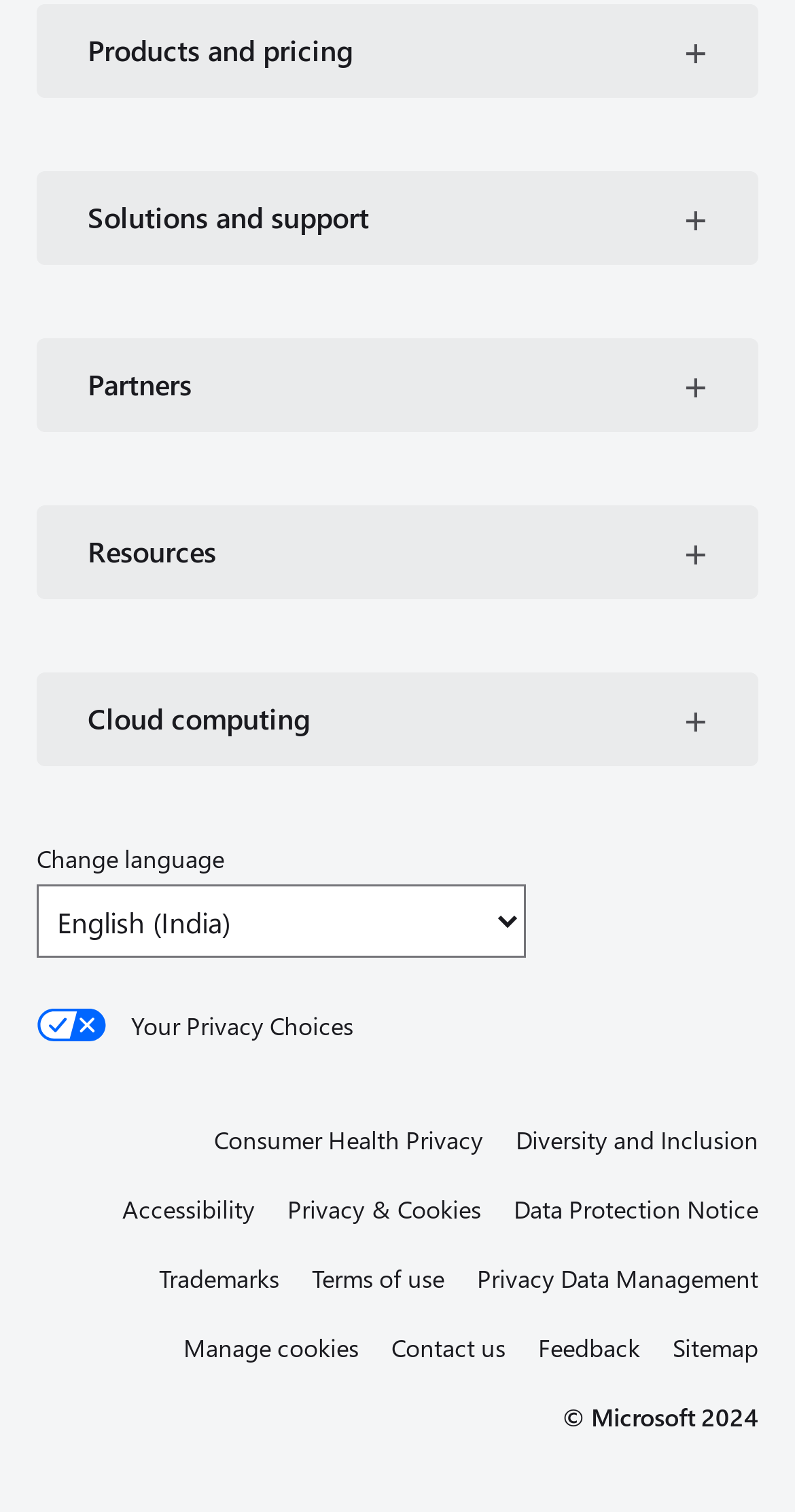Provide the bounding box coordinates in the format (top-left x, top-left y, bottom-right x, bottom-right y). All values are floating point numbers between 0 and 1. Determine the bounding box coordinate of the UI element described as: Cloud computing

[0.046, 0.445, 0.954, 0.507]